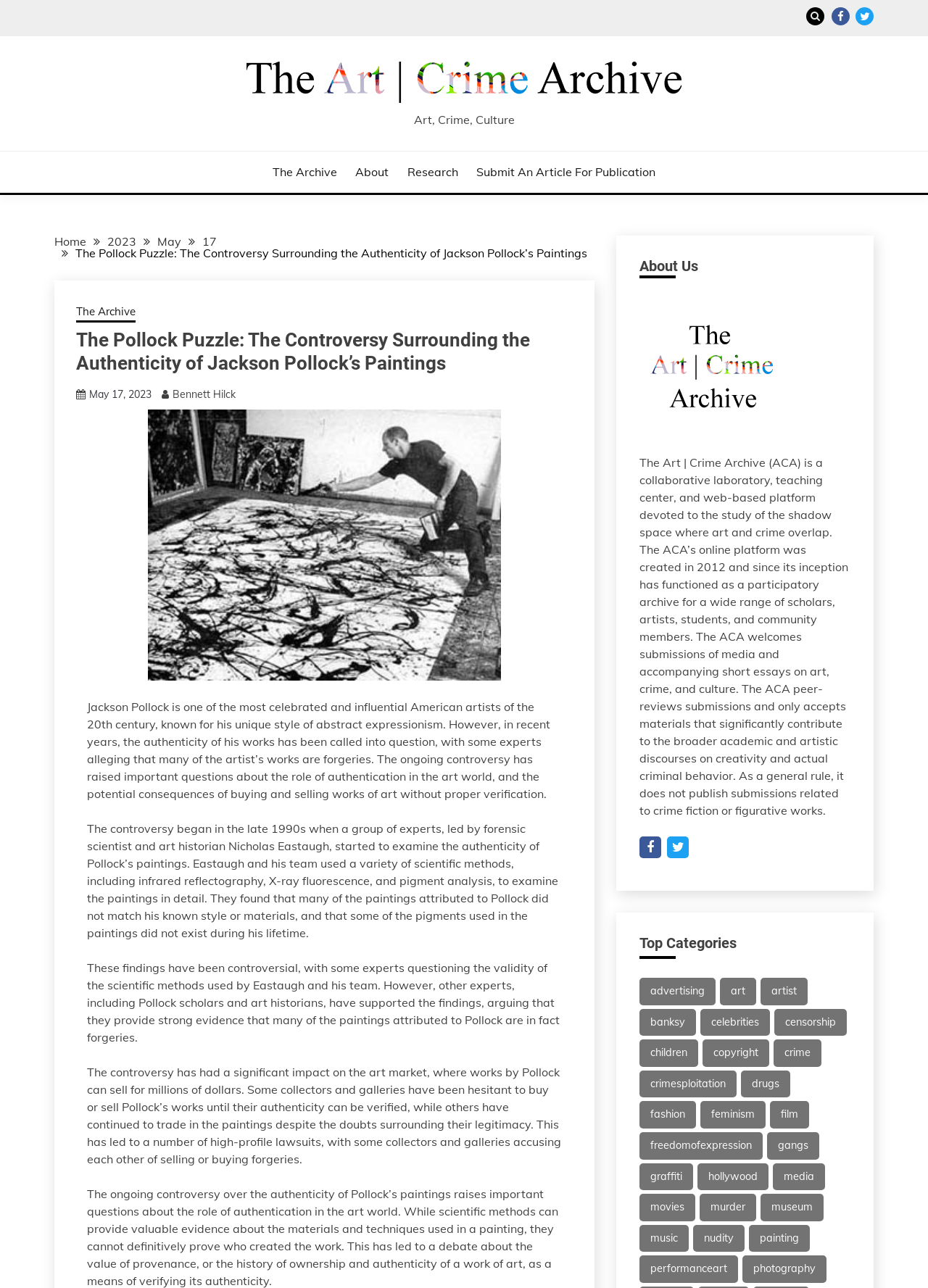Please identify the bounding box coordinates of the clickable area that will fulfill the following instruction: "Read the article about Jackson Pollock". The coordinates should be in the format of four float numbers between 0 and 1, i.e., [left, top, right, bottom].

[0.094, 0.543, 0.593, 0.622]